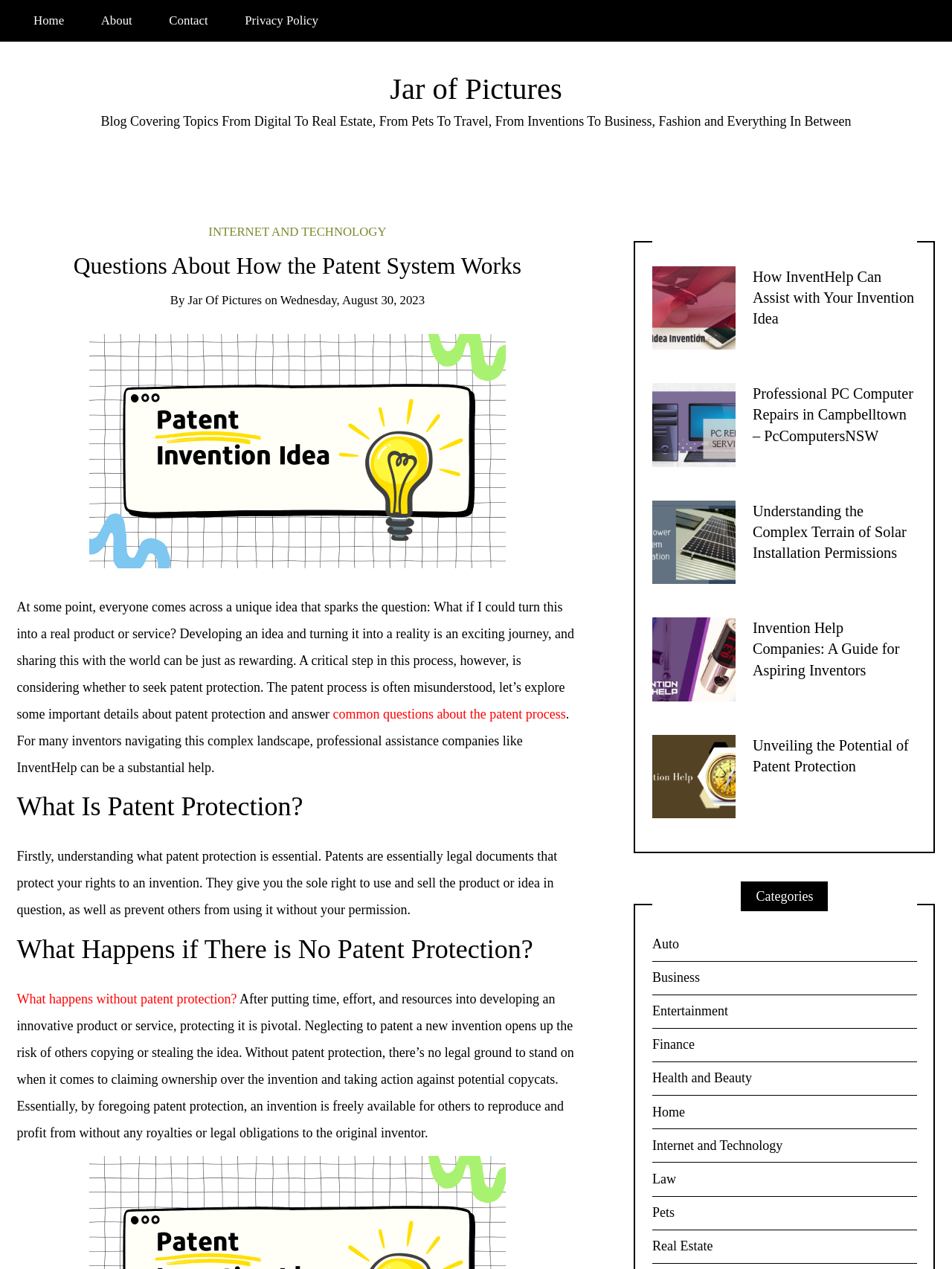Please answer the following query using a single word or phrase: 
What is the main topic of the blog?

Patent system